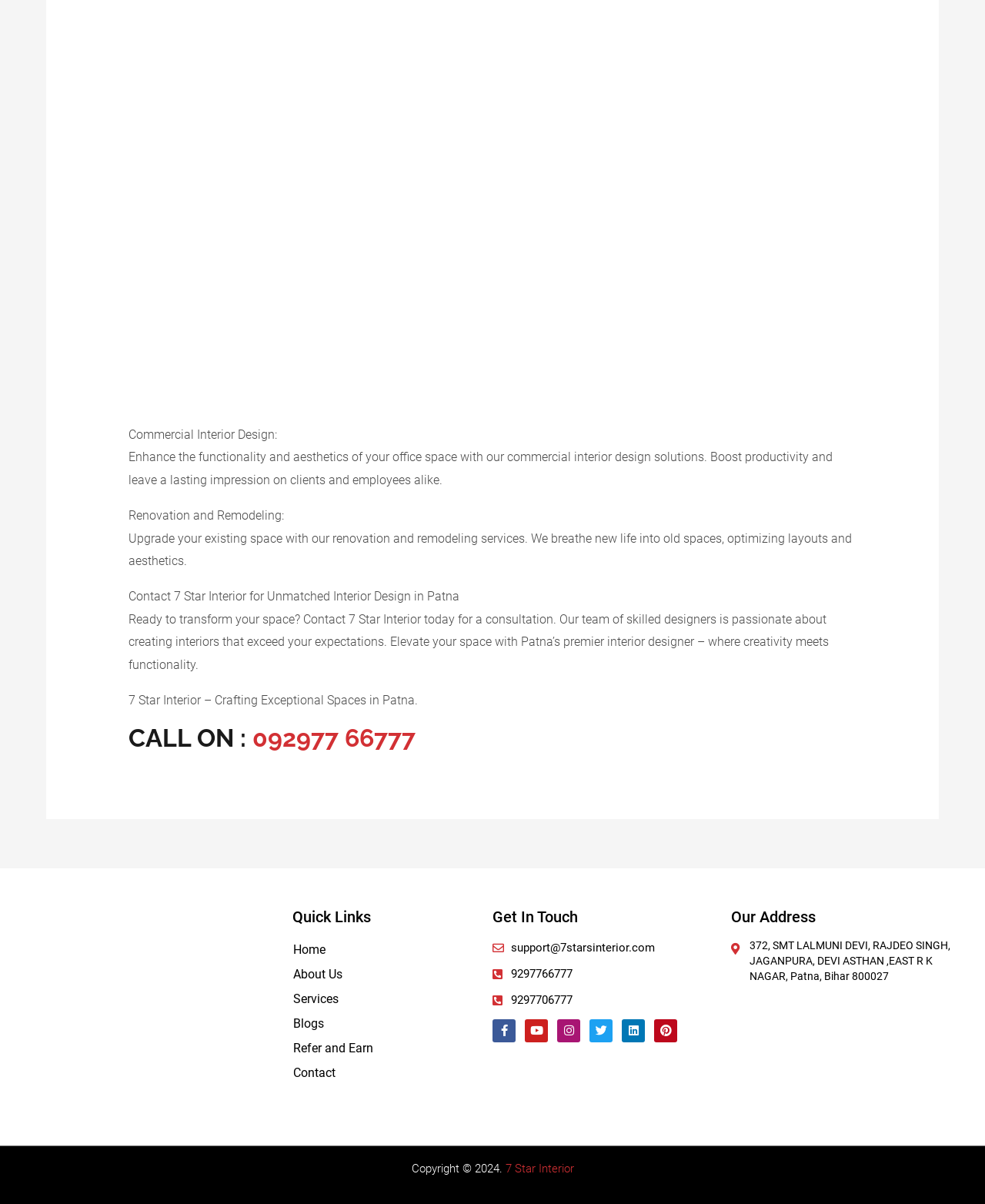Based on the image, provide a detailed and complete answer to the question: 
What social media platforms does 7 Star Interior have?

I found the social media platforms by looking at the bottom of the page, which has icons for Facebook, Youtube, Instagram, Twitter, Linkedin, and Pinterest.